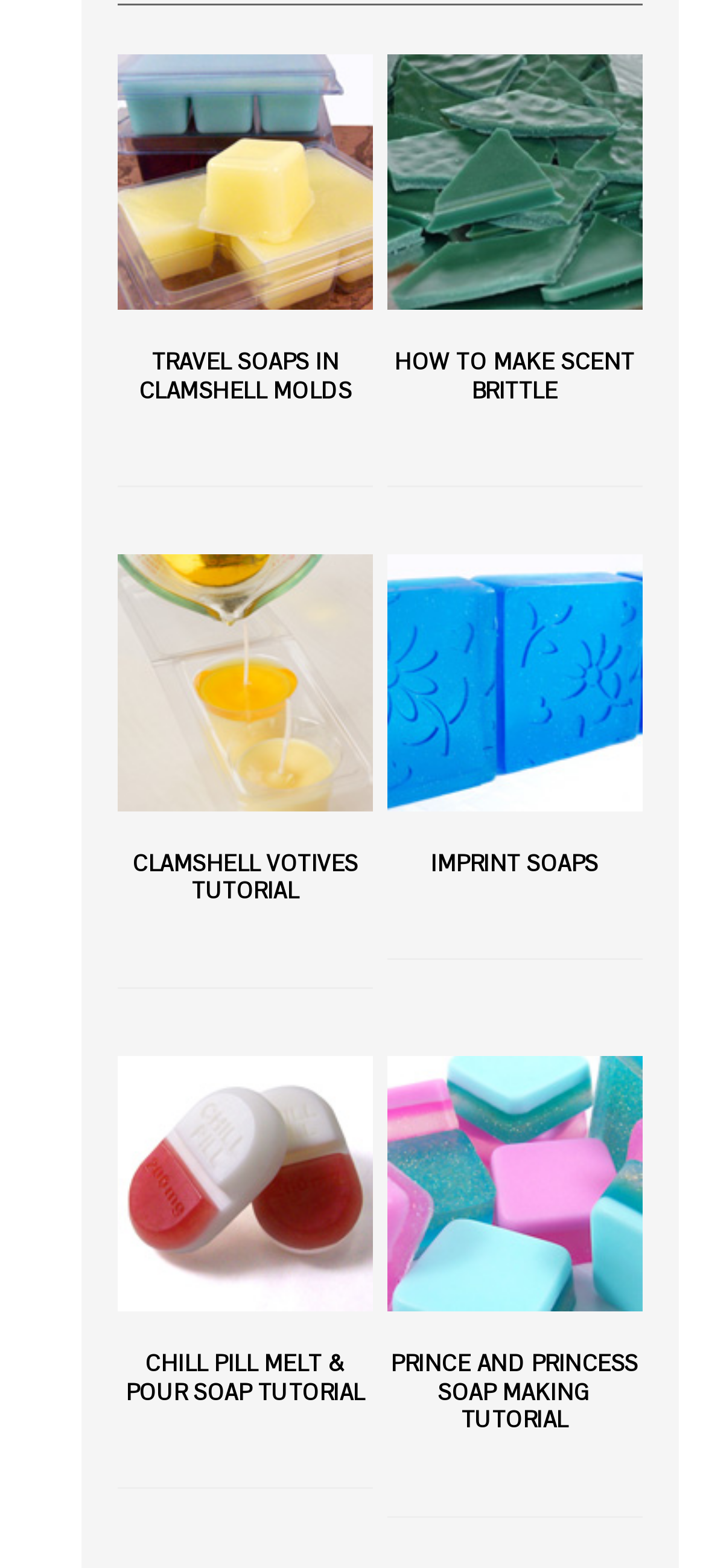Locate the bounding box coordinates of the clickable region necessary to complete the following instruction: "Access Clamshell Votives Tutorial". Provide the coordinates in the format of four float numbers between 0 and 1, i.e., [left, top, right, bottom].

[0.167, 0.354, 0.529, 0.517]